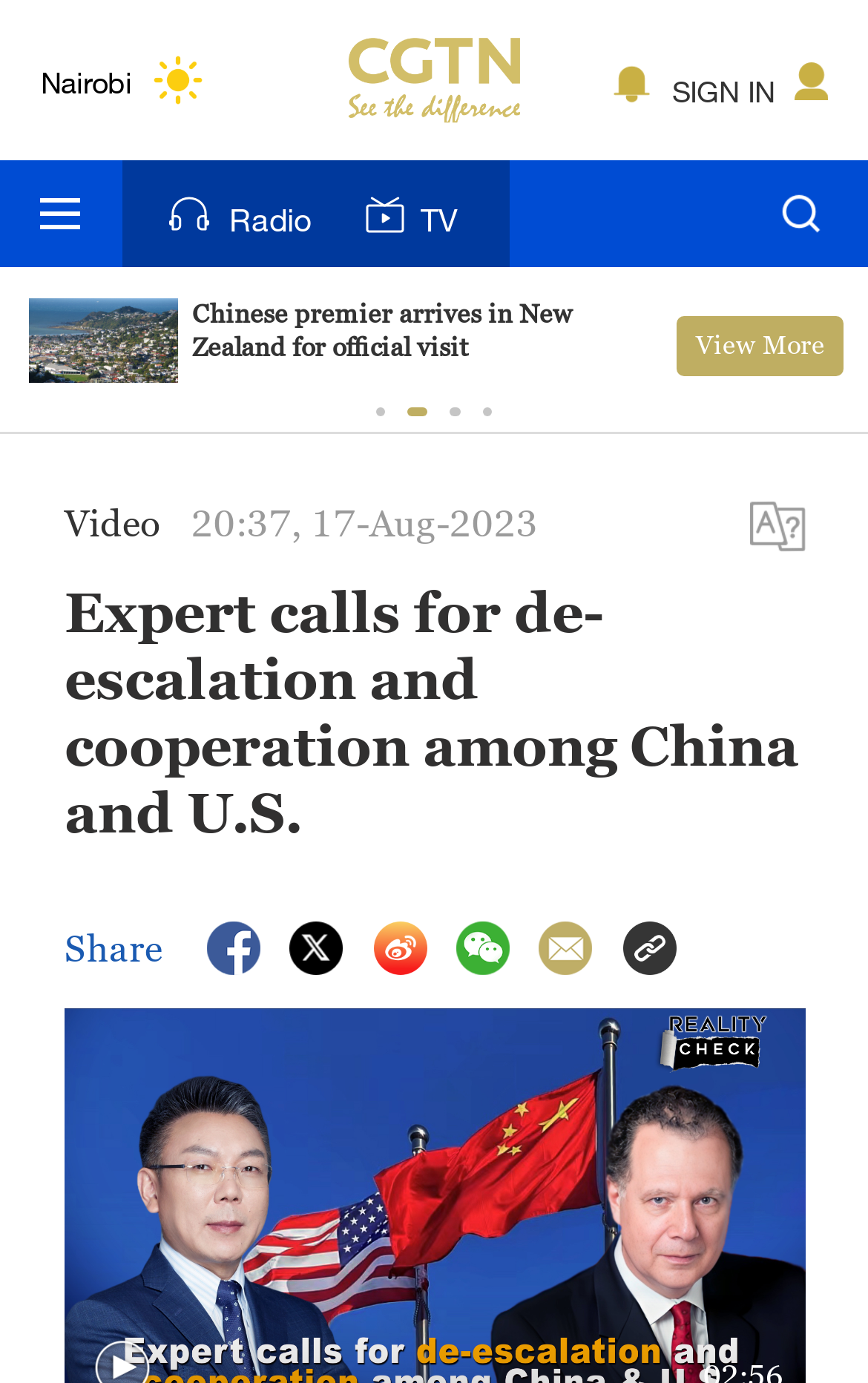What is the weather in Bengaluru?
Using the image, provide a concise answer in one word or a short phrase.

Light rain